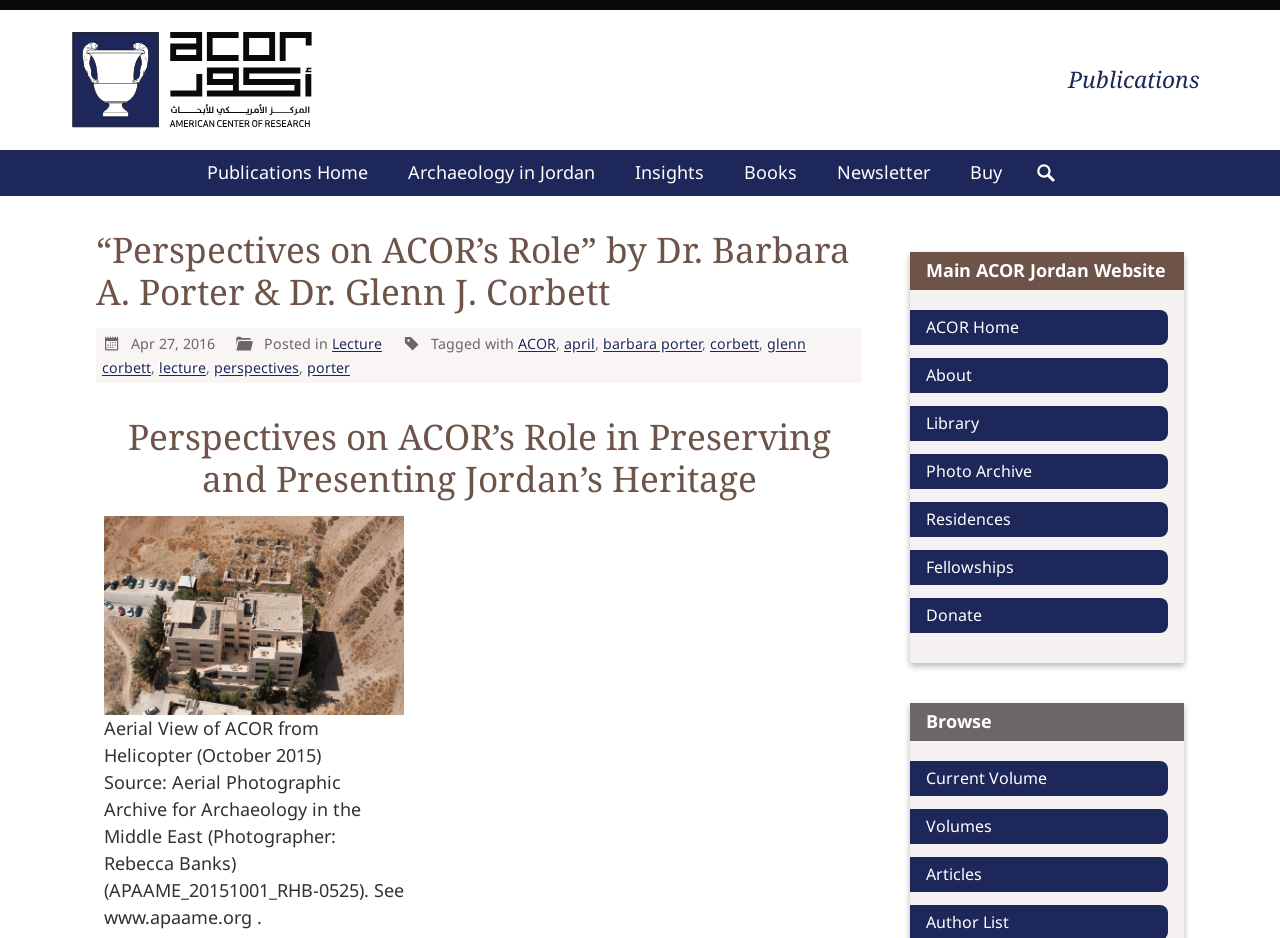Locate the bounding box of the UI element described in the following text: "Archaeology in Jordan".

[0.306, 0.164, 0.477, 0.205]